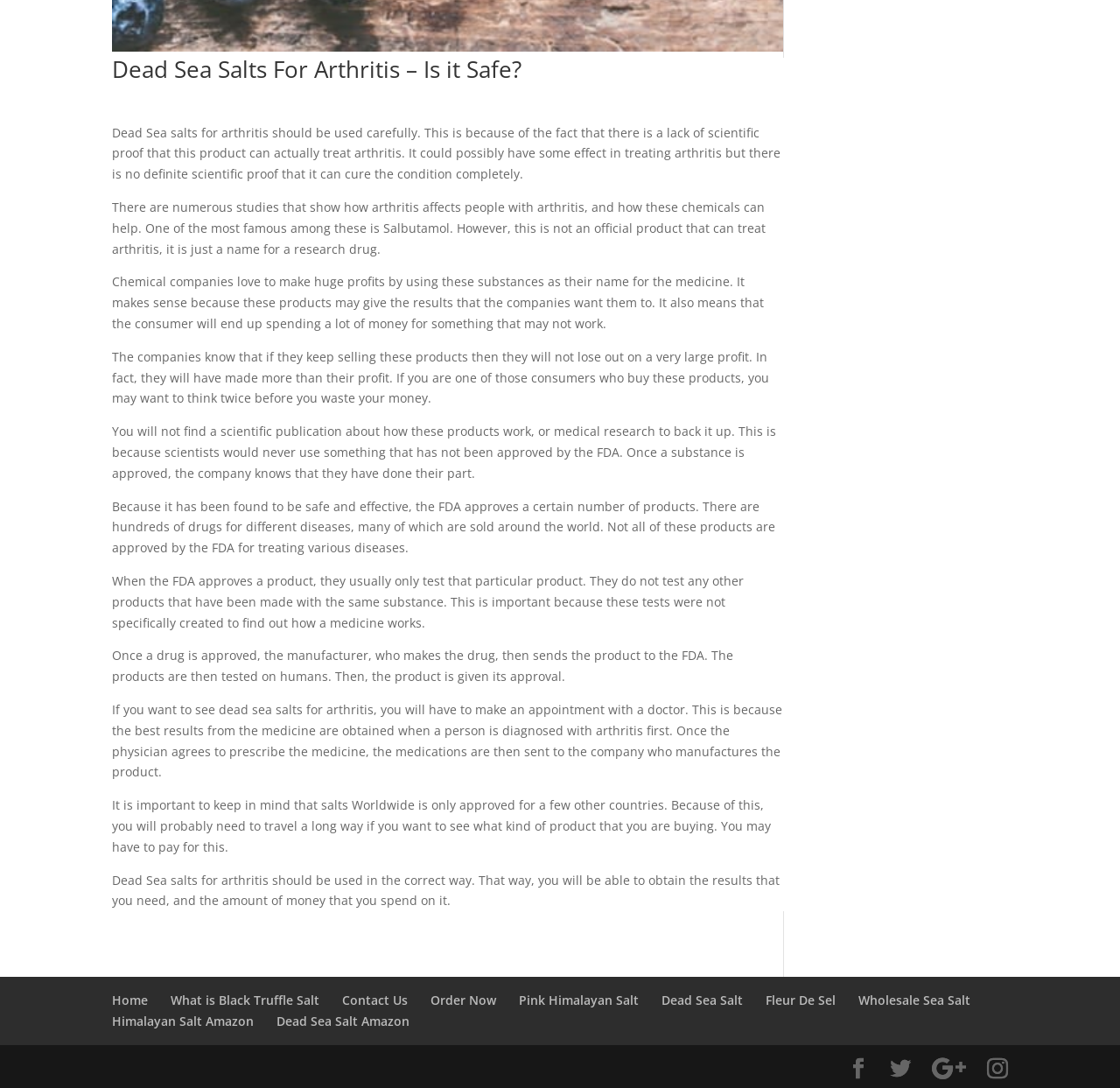From the webpage screenshot, predict the bounding box coordinates (top-left x, top-left y, bottom-right x, bottom-right y) for the UI element described here: Fleur De Sel

[0.684, 0.912, 0.746, 0.927]